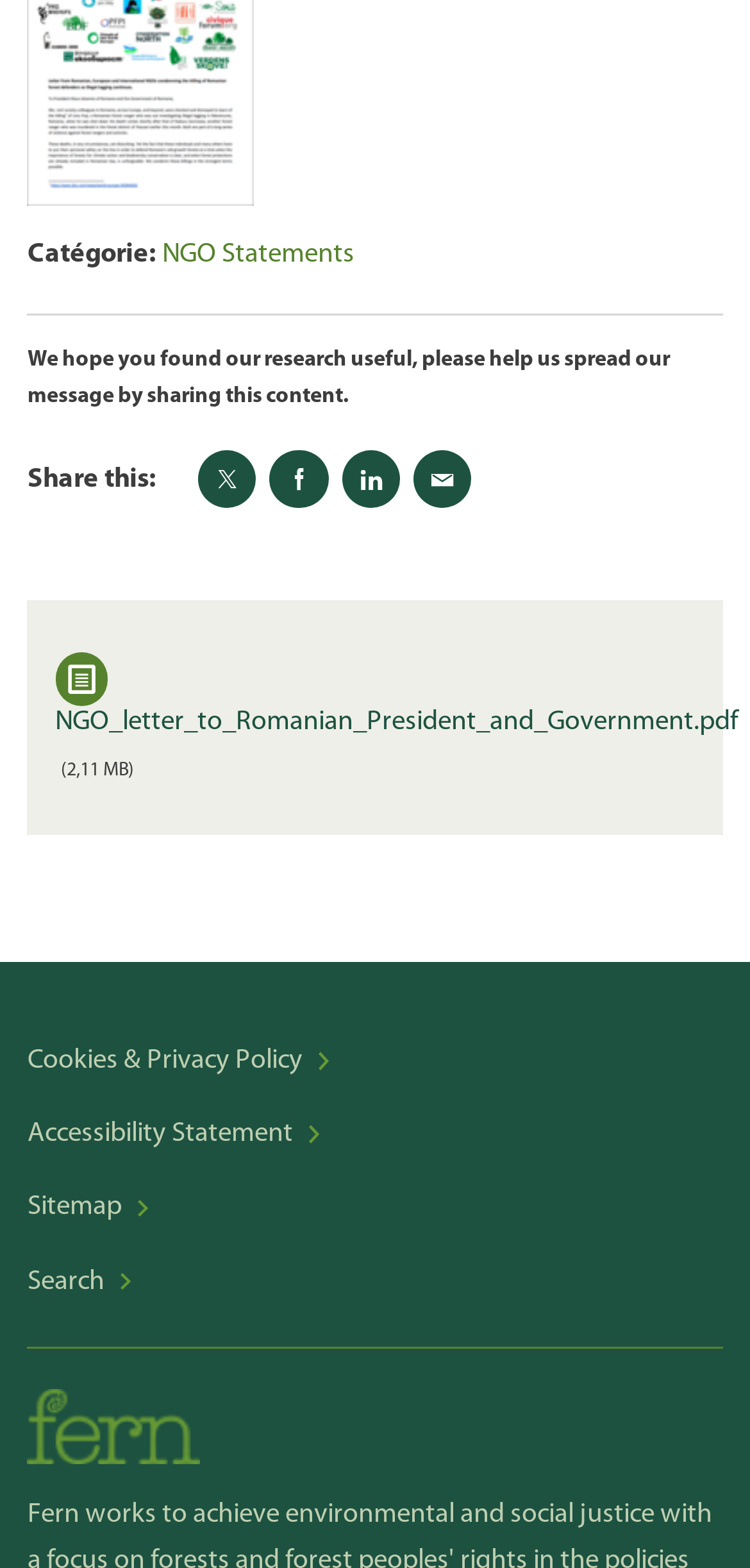How many social media platforms can you share the content on?
Refer to the image and give a detailed response to the question.

Under the 'Share this:' heading, there are four links to share the content on different social media platforms, namely Twitter, Facebook, LinkedIn, and email.